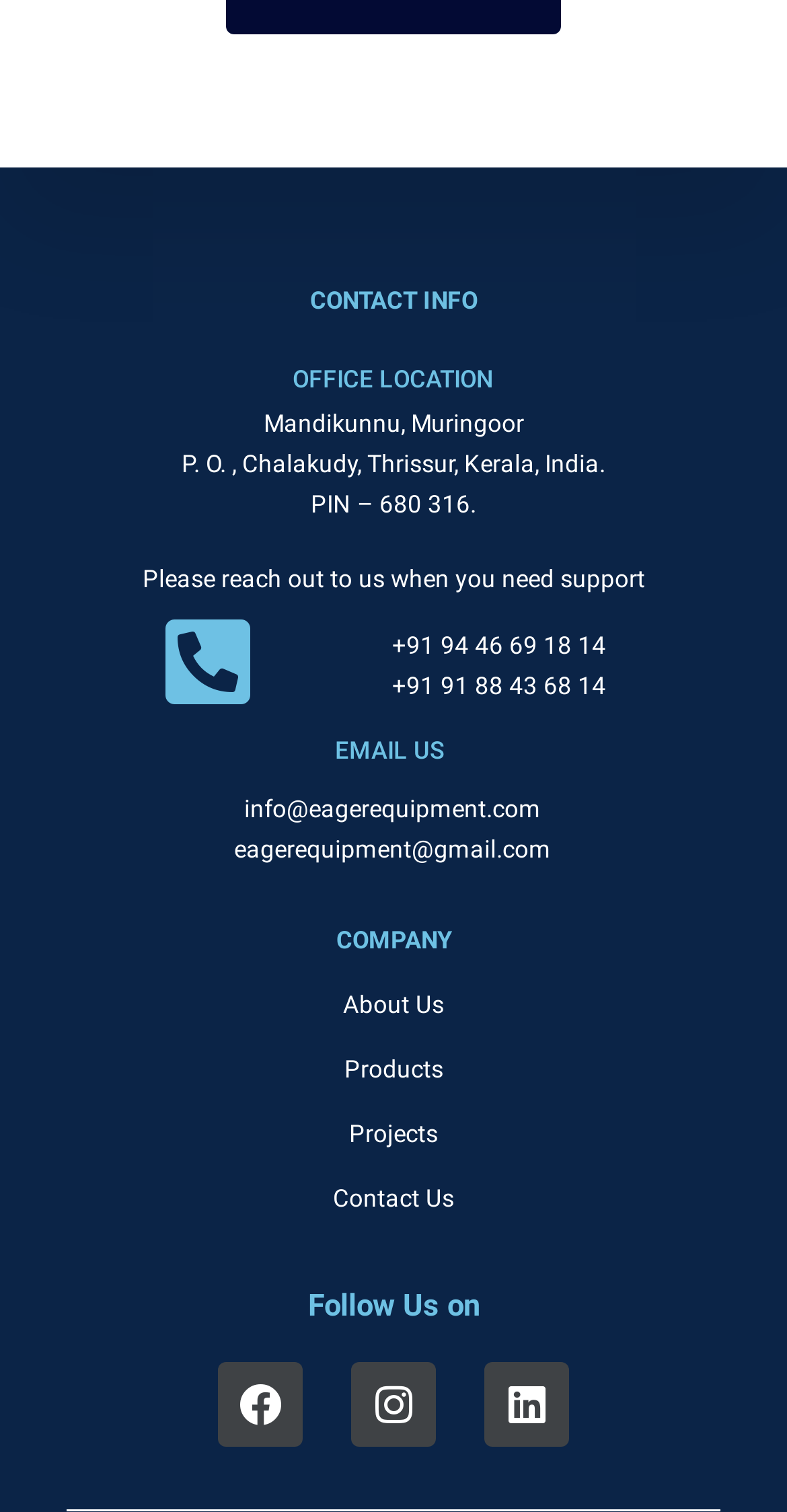Could you please study the image and provide a detailed answer to the question:
What is the office location of the company?

I found the answer by looking at the 'OFFICE LOCATION' heading and the text below it, which mentions 'Mandikunnu, Muringoor' as the location.